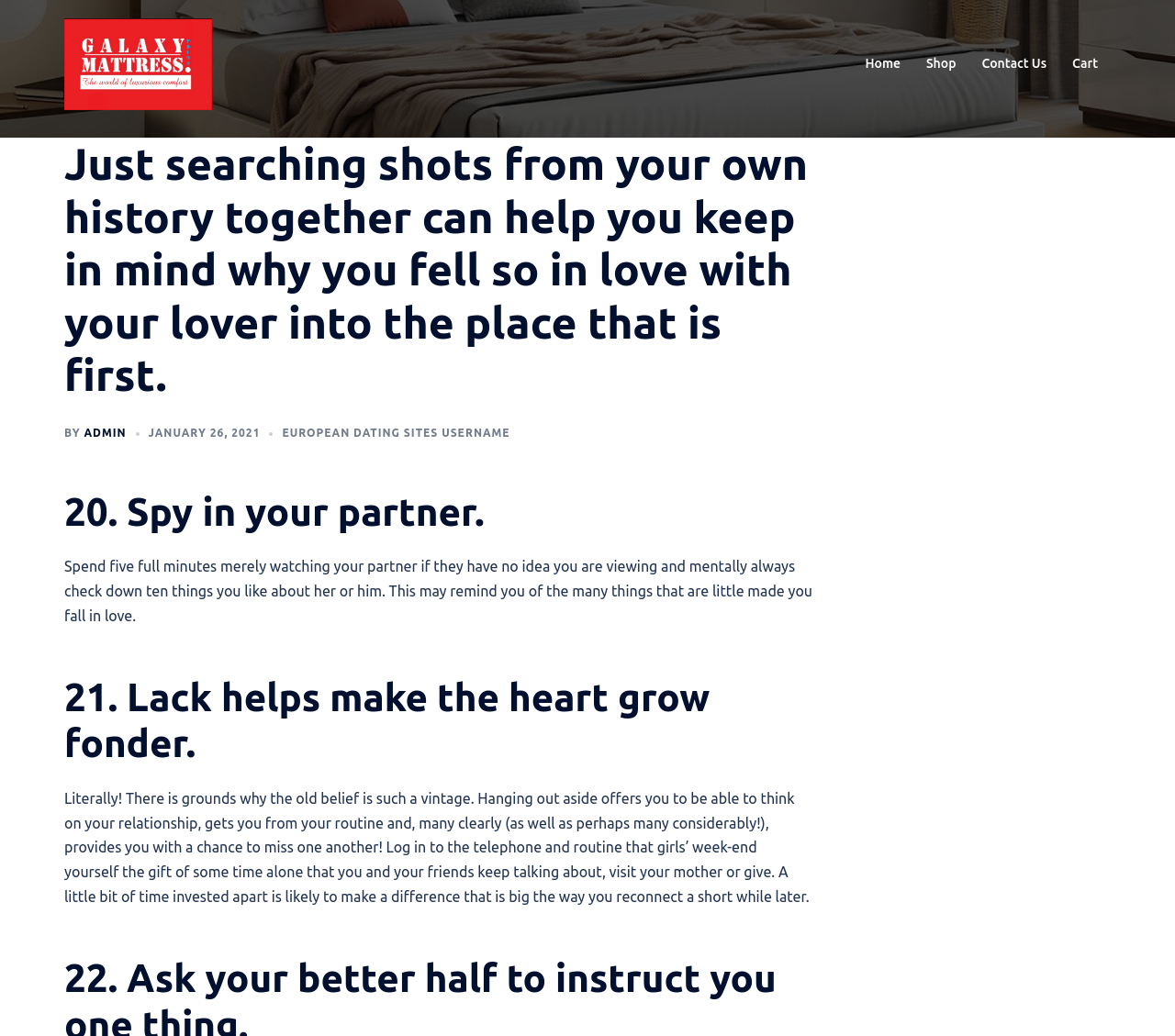What is the purpose of the article?
Using the visual information from the image, give a one-word or short-phrase answer.

To provide relationship tips